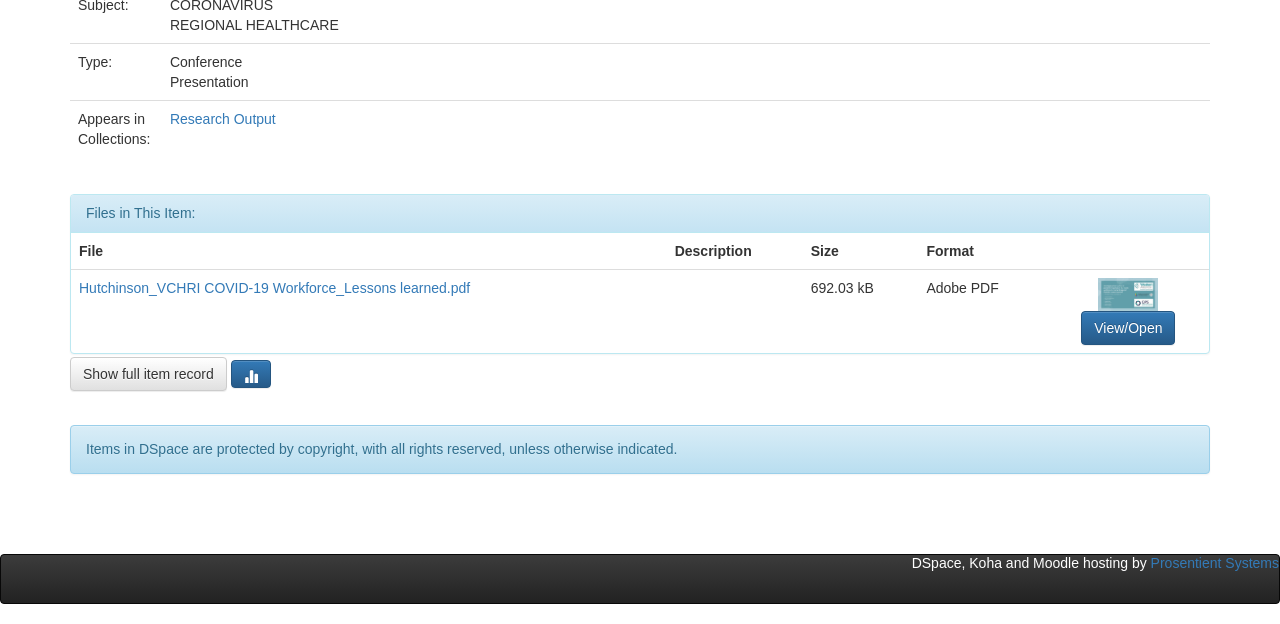Based on the element description: "View/Open", identify the UI element and provide its bounding box coordinates. Use four float numbers between 0 and 1, [left, top, right, bottom].

[0.845, 0.499, 0.918, 0.553]